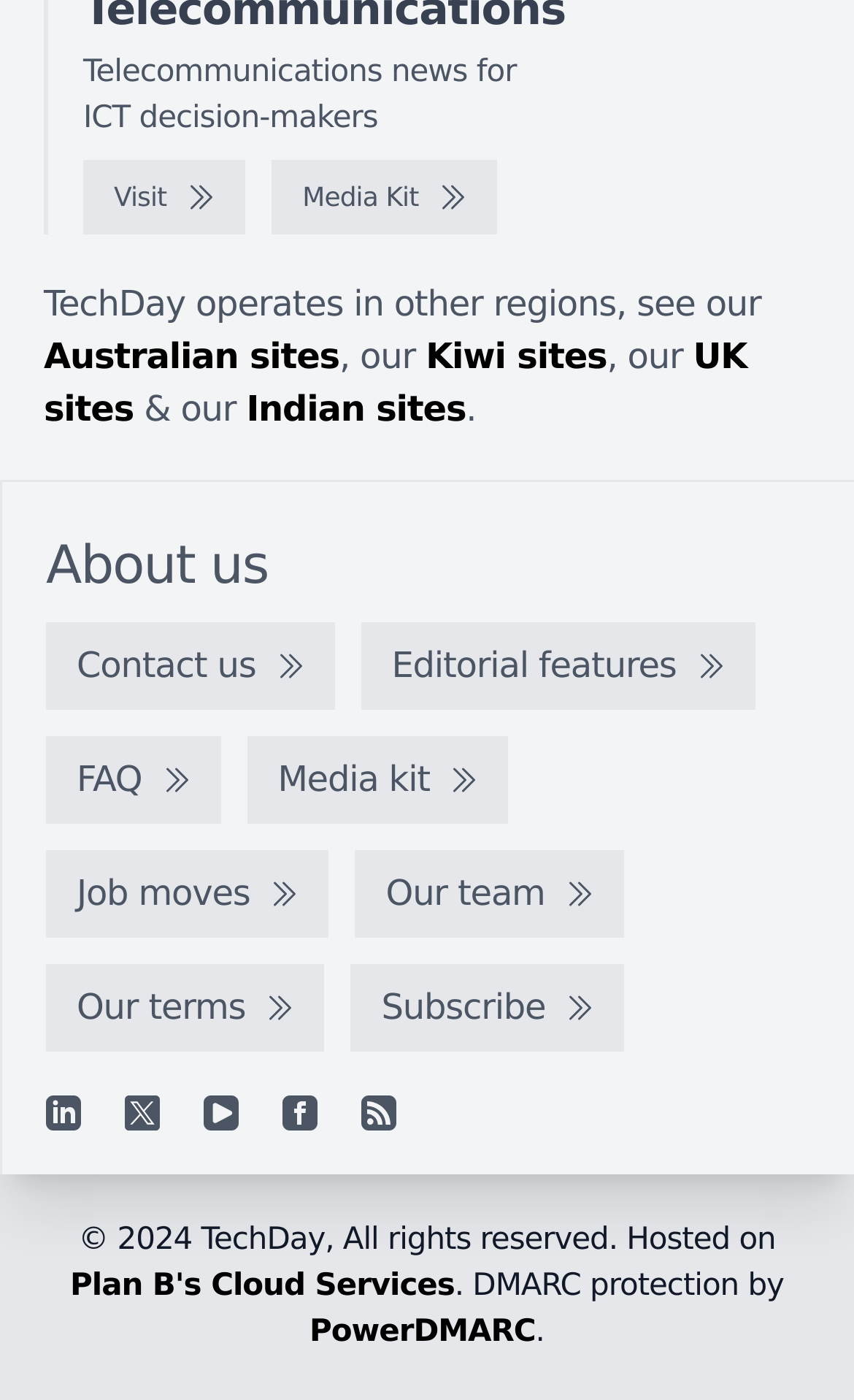Please determine the bounding box coordinates of the area that needs to be clicked to complete this task: 'View Media Kit'. The coordinates must be four float numbers between 0 and 1, formatted as [left, top, right, bottom].

[0.318, 0.114, 0.582, 0.168]